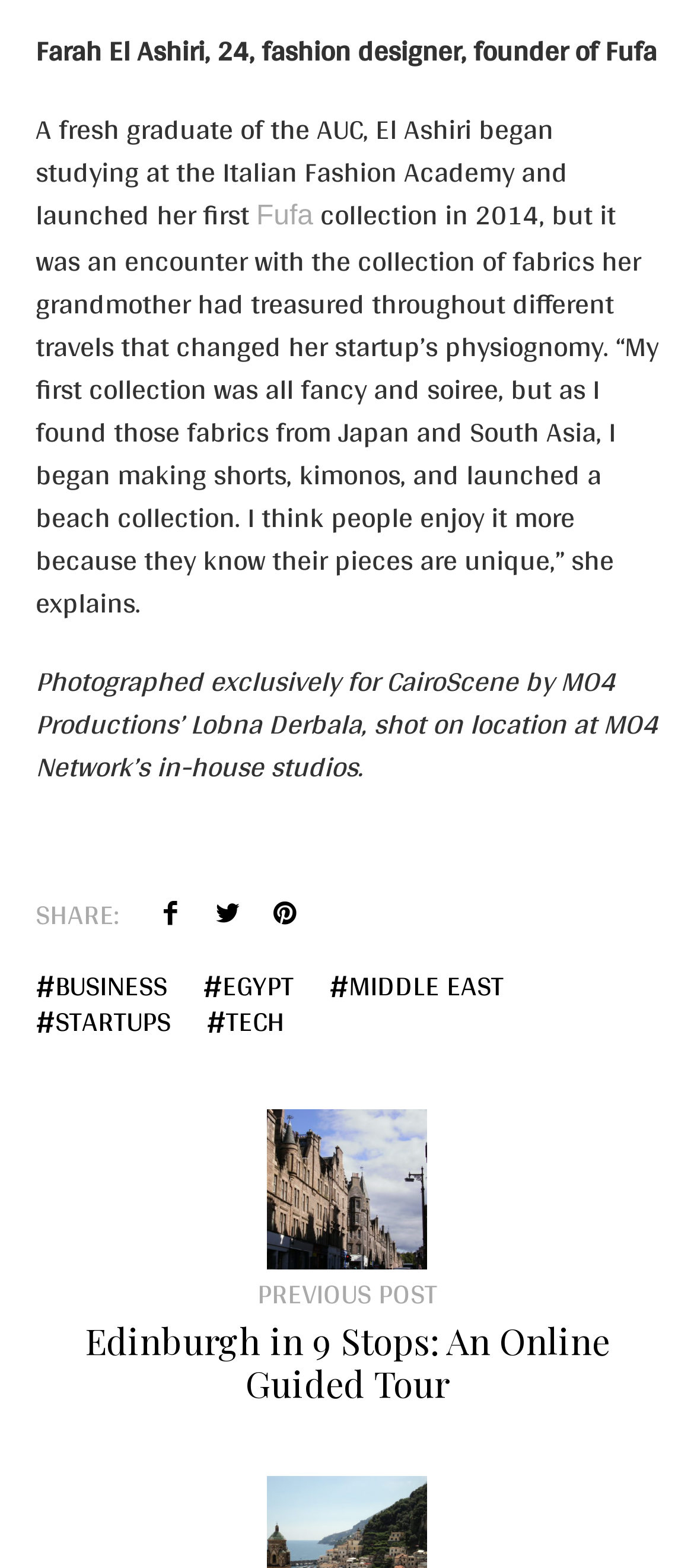Provide a one-word or short-phrase answer to the question:
What is Farah El Ashiri's profession?

fashion designer